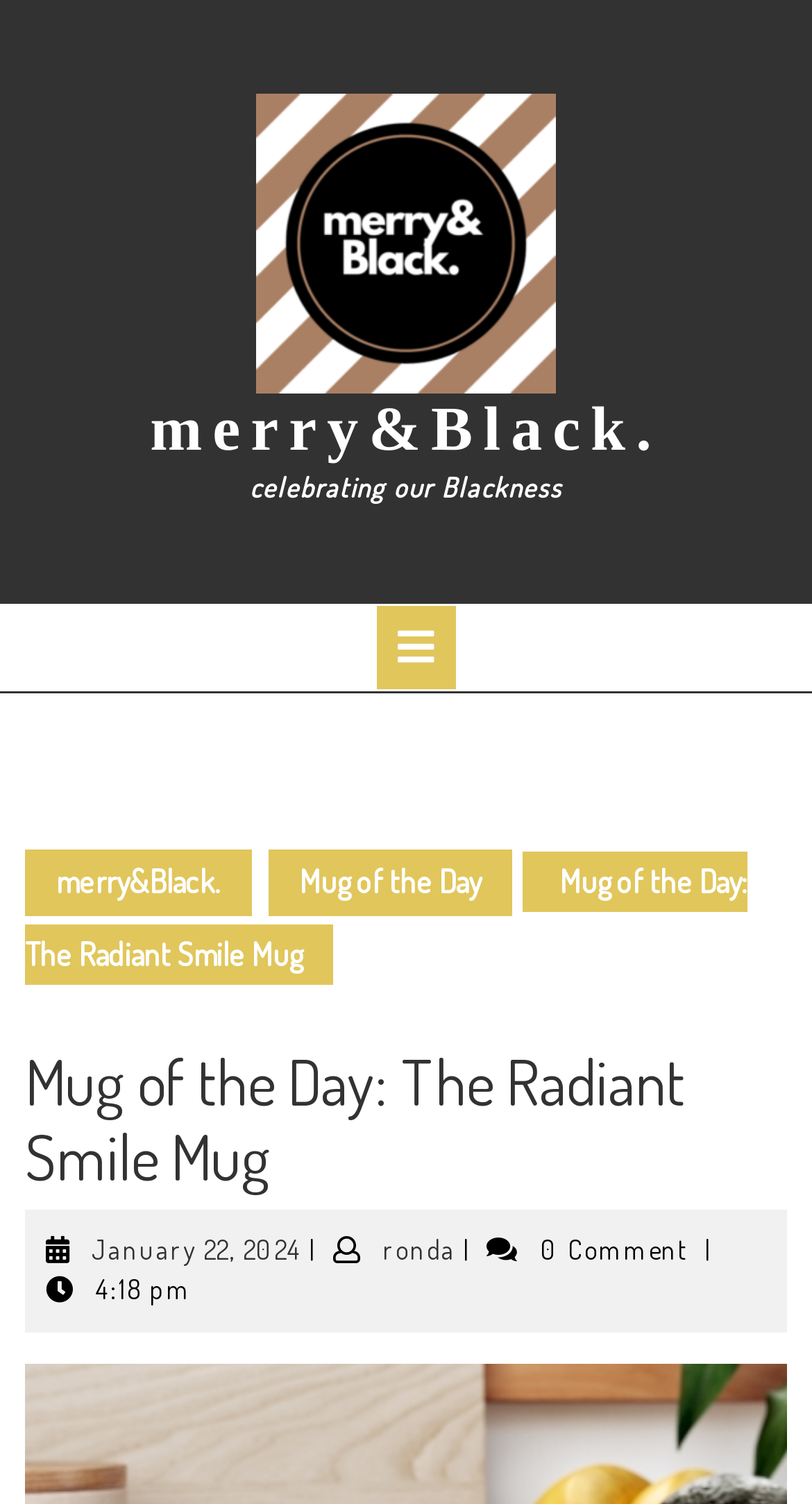Use a single word or phrase to answer the question:
Who is the author of the latest article?

ronda